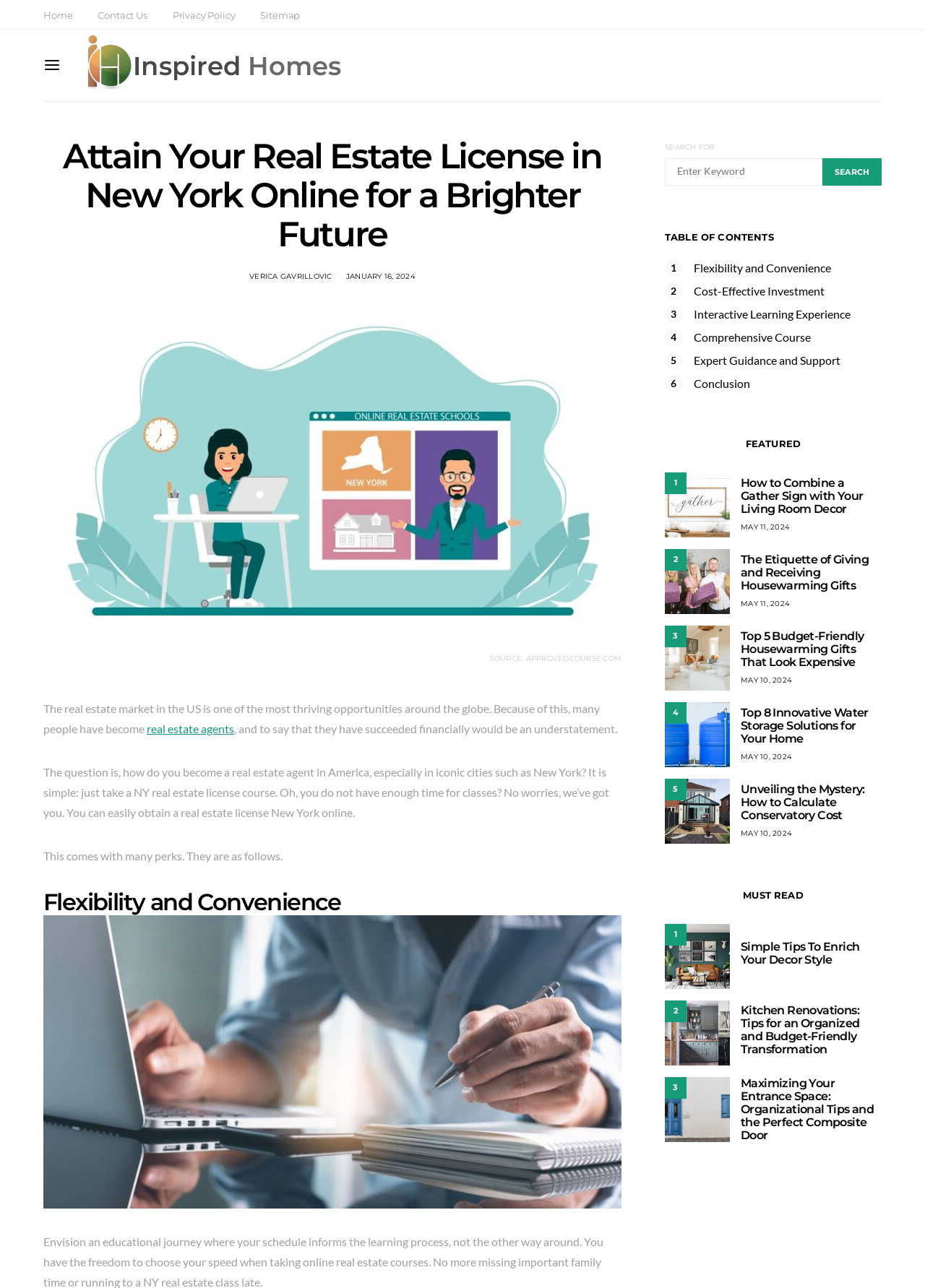Give a concise answer of one word or phrase to the question: 
What is the purpose of the 'TABLE OF CONTENTS' section?

To navigate the webpage